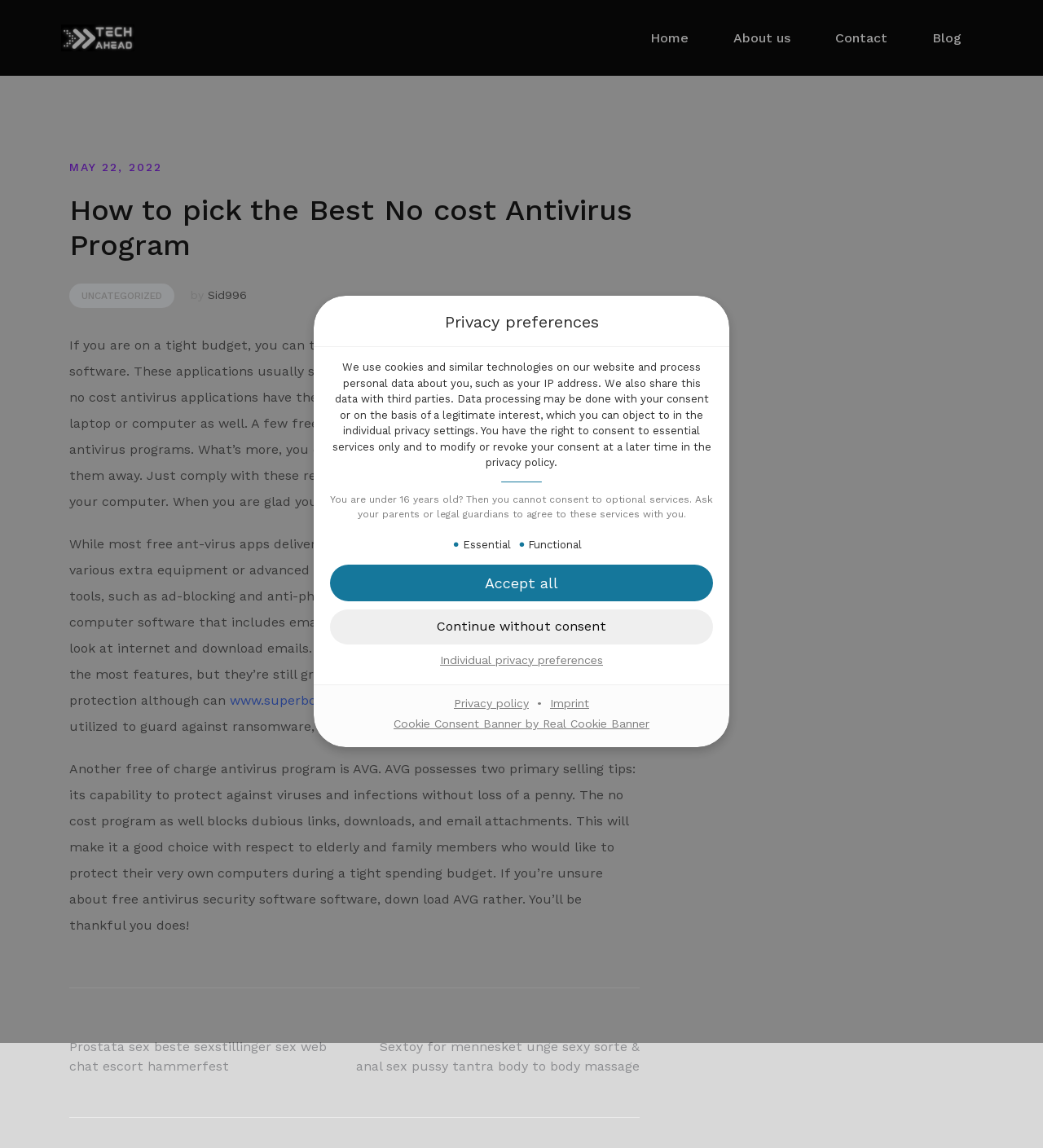Please identify the coordinates of the bounding box that should be clicked to fulfill this instruction: "Click on the 'Home' link".

[0.623, 0.025, 0.66, 0.042]